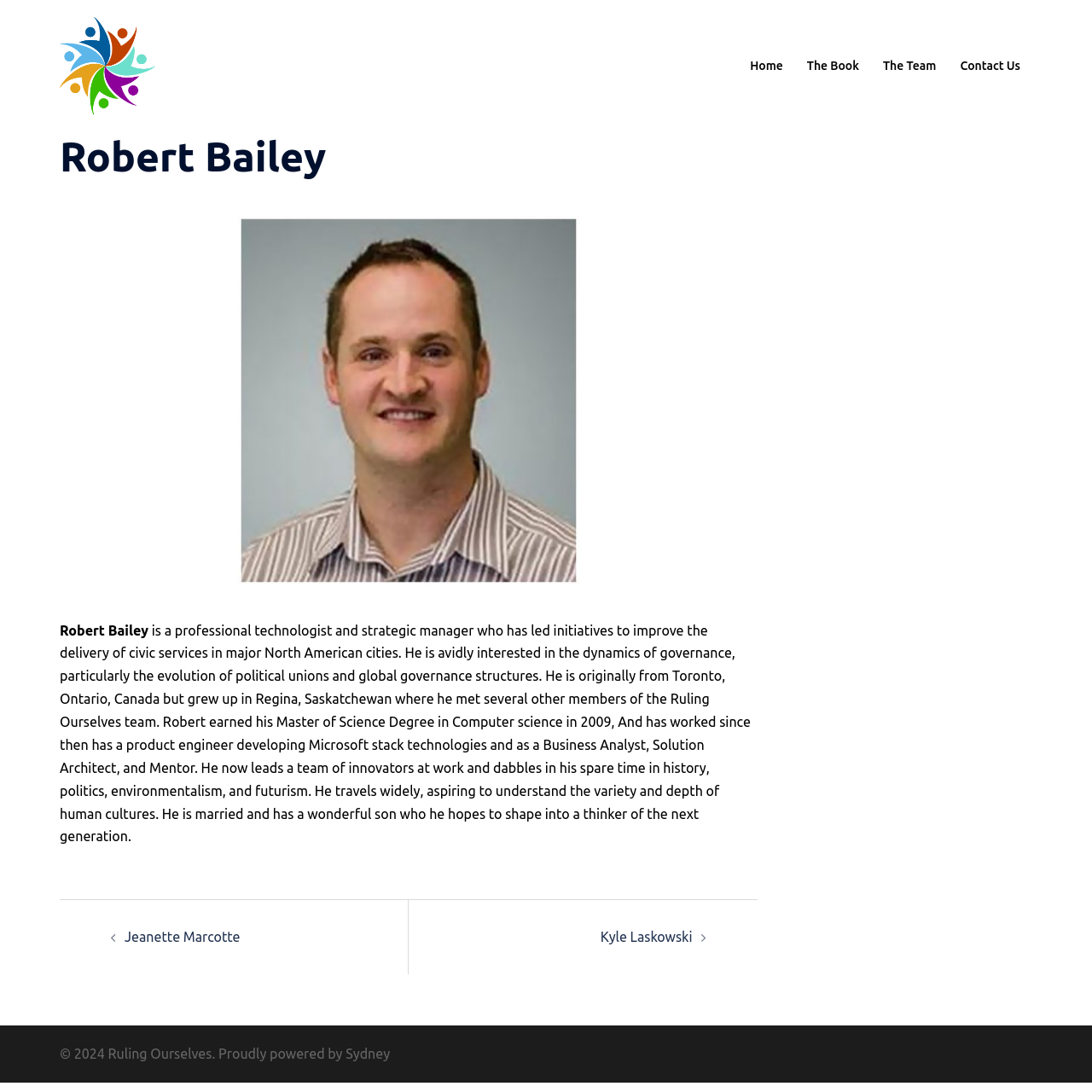Highlight the bounding box coordinates of the element that should be clicked to carry out the following instruction: "Read about Robert Bailey". The coordinates must be given as four float numbers ranging from 0 to 1, i.e., [left, top, right, bottom].

[0.055, 0.121, 0.693, 0.166]